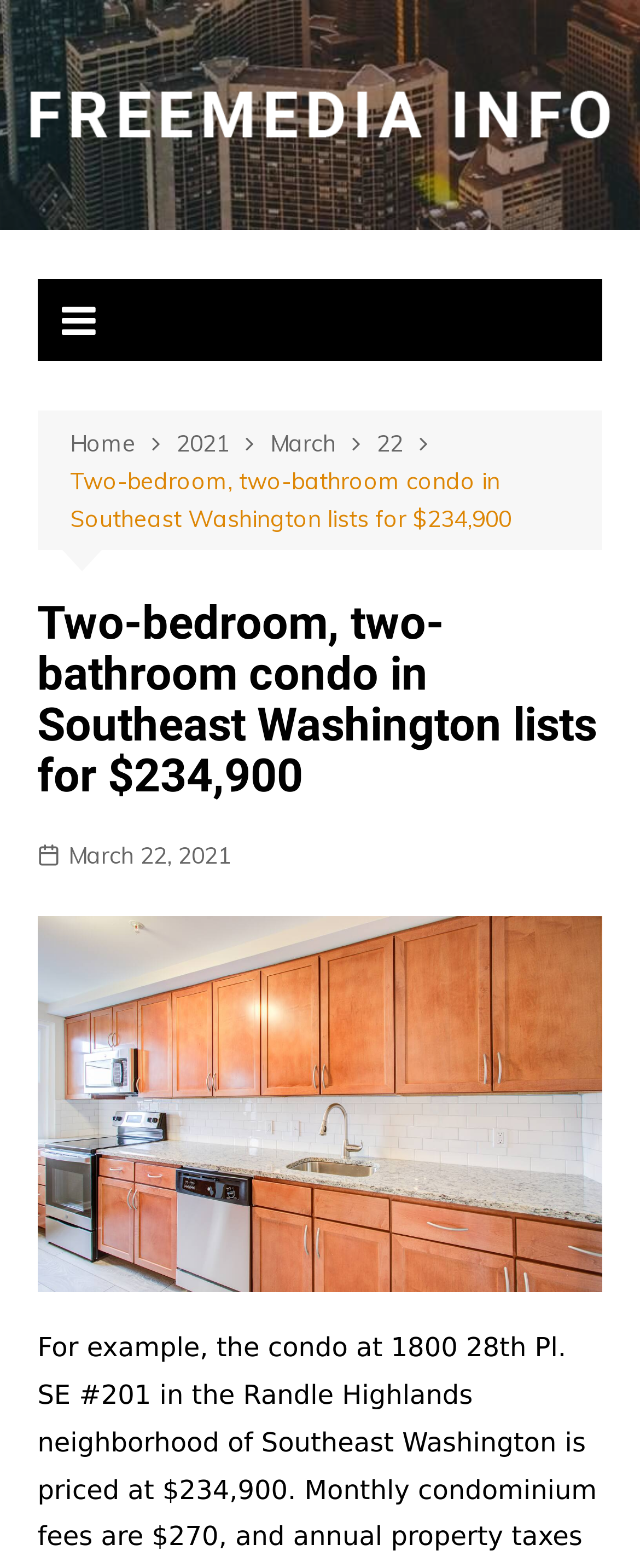Please locate and retrieve the main header text of the webpage.

Two-bedroom, two-bathroom condo in Southeast Washington lists for $234,900